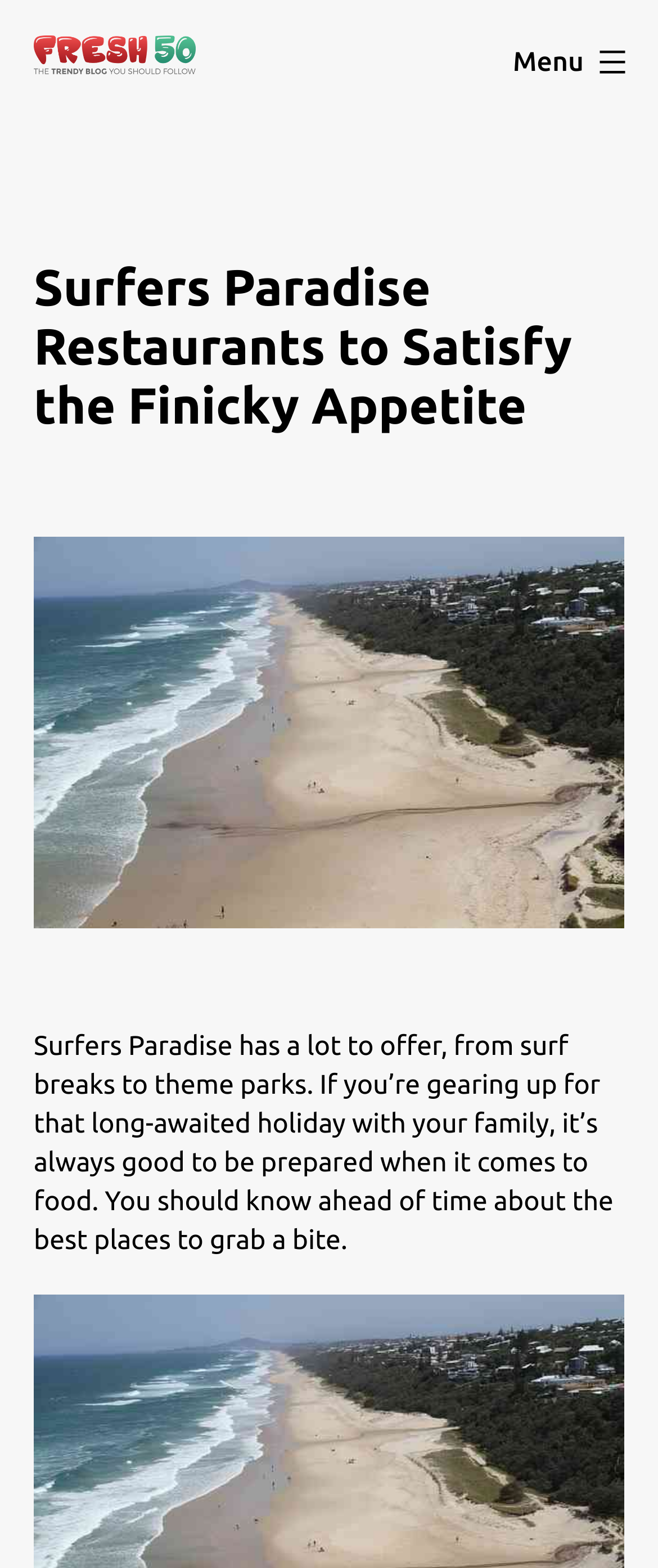Give a concise answer using only one word or phrase for this question:
What is the logo of the website?

Fresh50